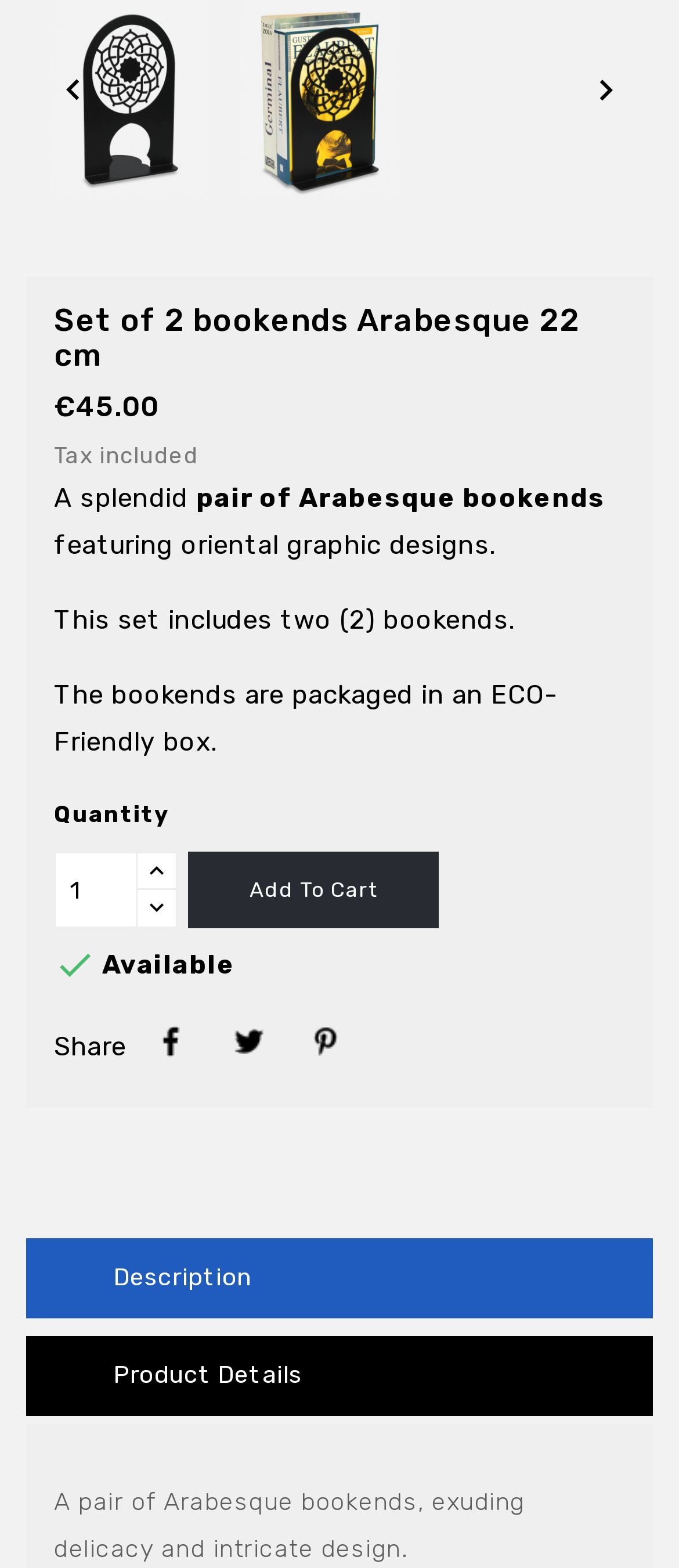How many bookends are included in the set?
Look at the image and answer with only one word or phrase.

Two